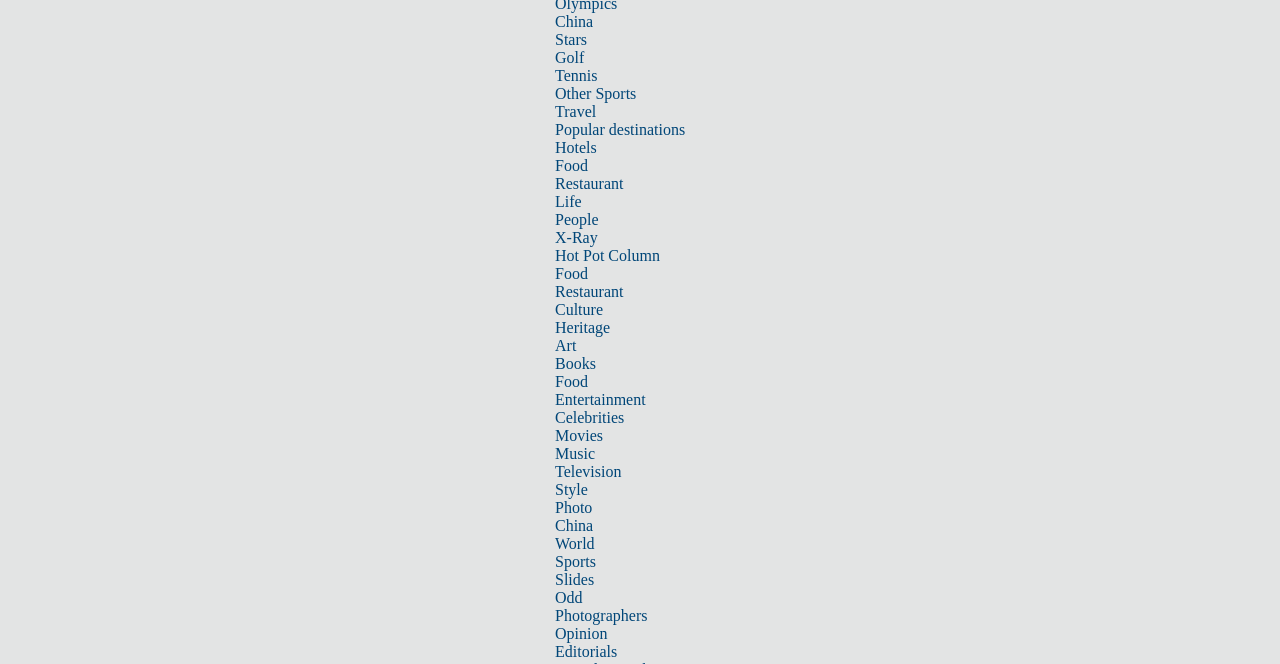Based on the element description "name="q" placeholder="Search..."", predict the bounding box coordinates of the UI element.

None